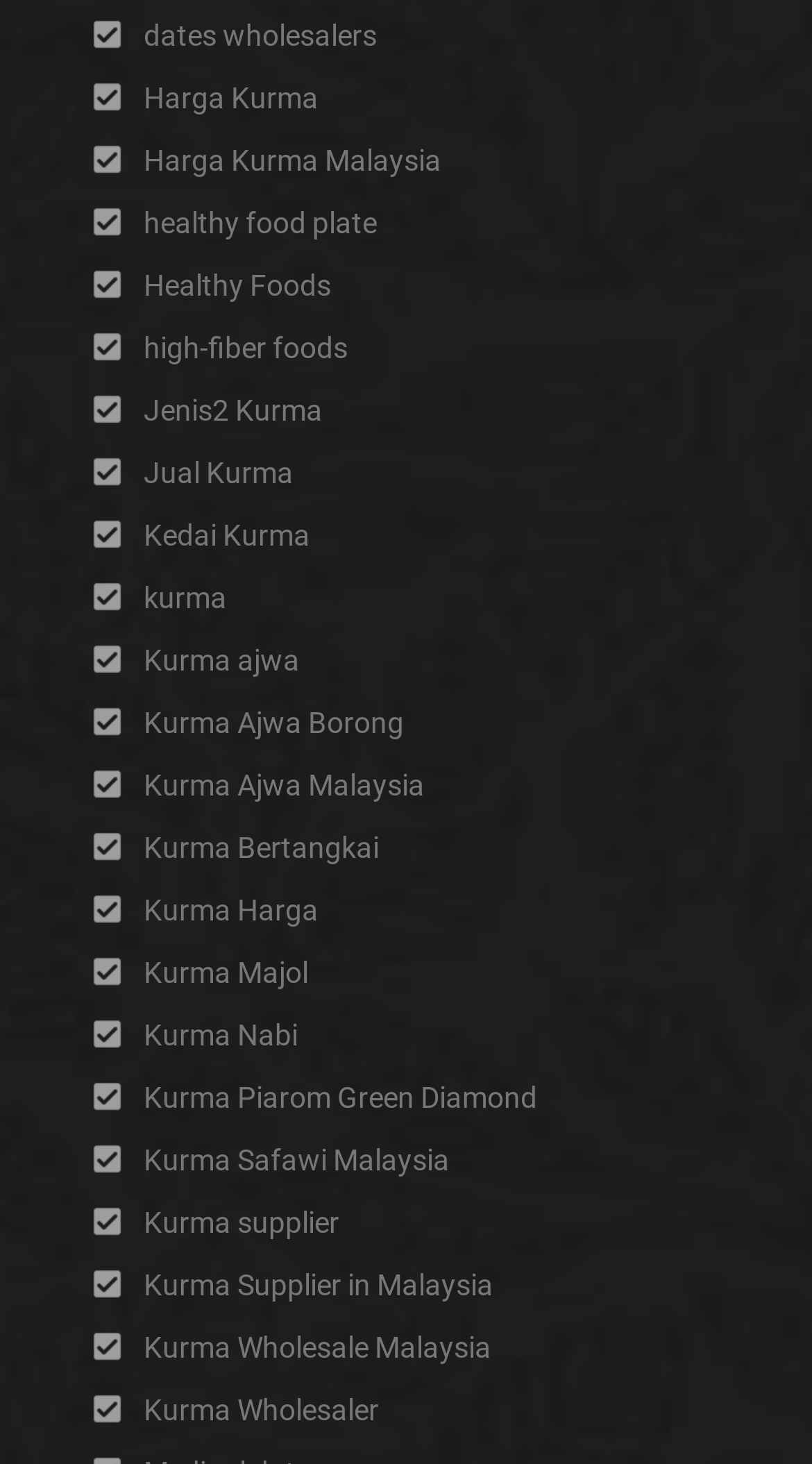Refer to the screenshot and give an in-depth answer to this question: How many types of dates are mentioned on this webpage?

The webpage lists various types of dates, including 'Kurma Ajwa', 'Kurma Bertangkai', 'Kurma Majol', 'Kurma Nabi', and 'Kurma Piarom Green Diamond', indicating that multiple types of dates are mentioned.